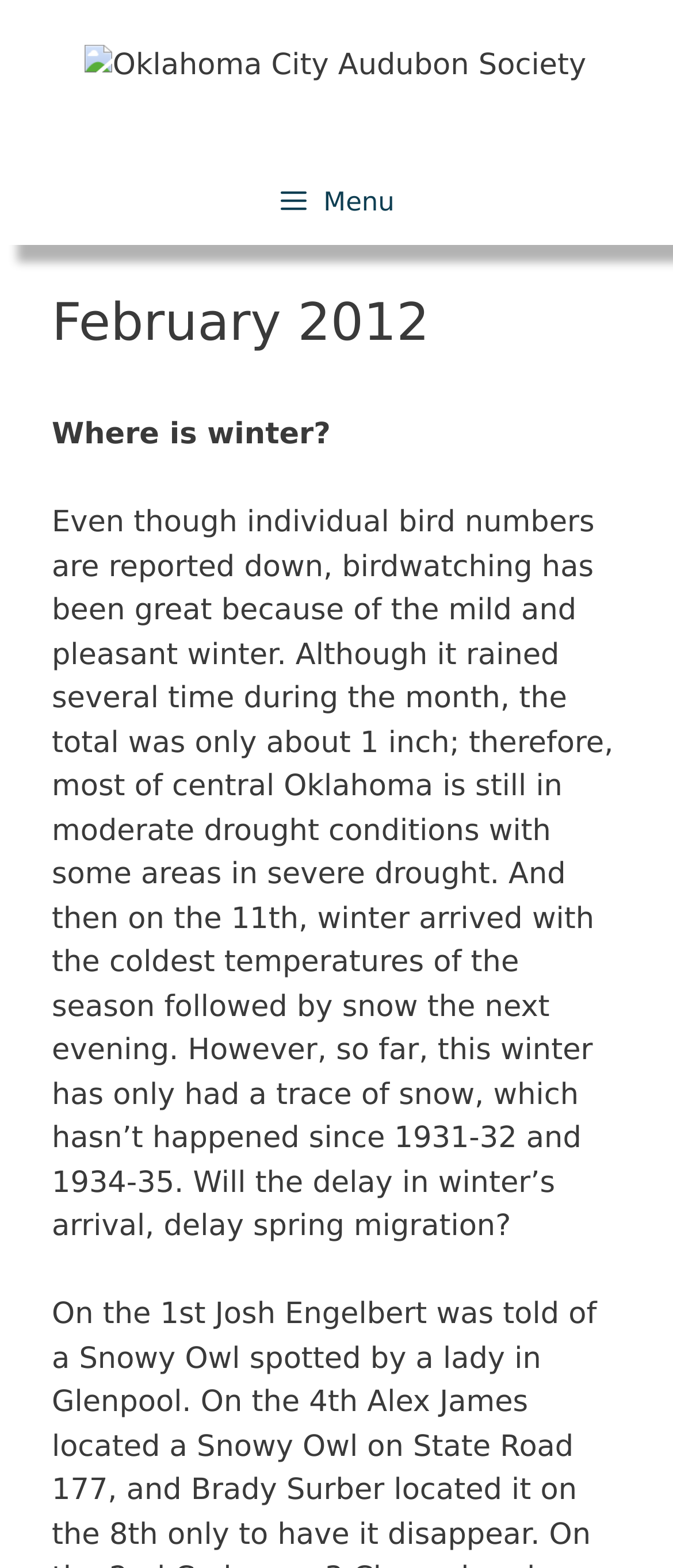Provide an in-depth caption for the contents of the webpage.

The webpage is about the Oklahoma City Audubon Society's activities in February 2012. At the top-left corner, there is a link and an image, both labeled "Oklahoma City Audubon Society", which likely serve as a logo or a navigation element. To the right of the logo, there is a button with a menu icon, which, when expanded, controls the primary menu.

Below the logo and the menu button, there is a header section with a heading that reads "February 2012". Underneath the heading, there are two blocks of text. The first one asks a question, "Where is winter?", and the second one provides a detailed answer, discussing the mild winter weather, drought conditions, and the unusual lack of snow in the region. The text also mentions the arrival of winter on the 11th and the subsequent snowfall, as well as the implications for spring migration.